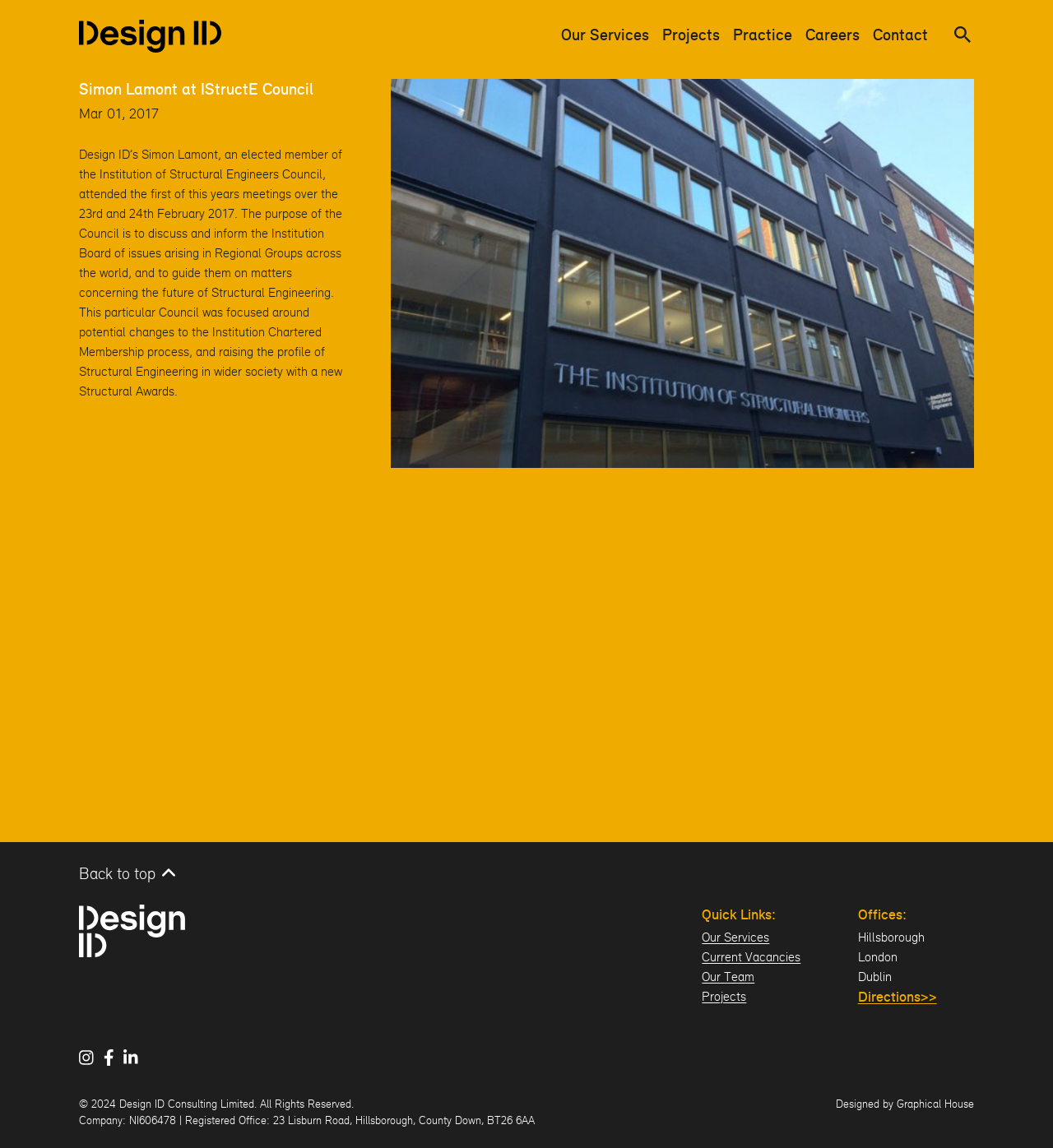Based on the element description Practice, identify the bounding box coordinates for the UI element. The coordinates should be in the format (top-left x, top-left y, bottom-right x, bottom-right y) and within the 0 to 1 range.

[0.696, 0.021, 0.752, 0.042]